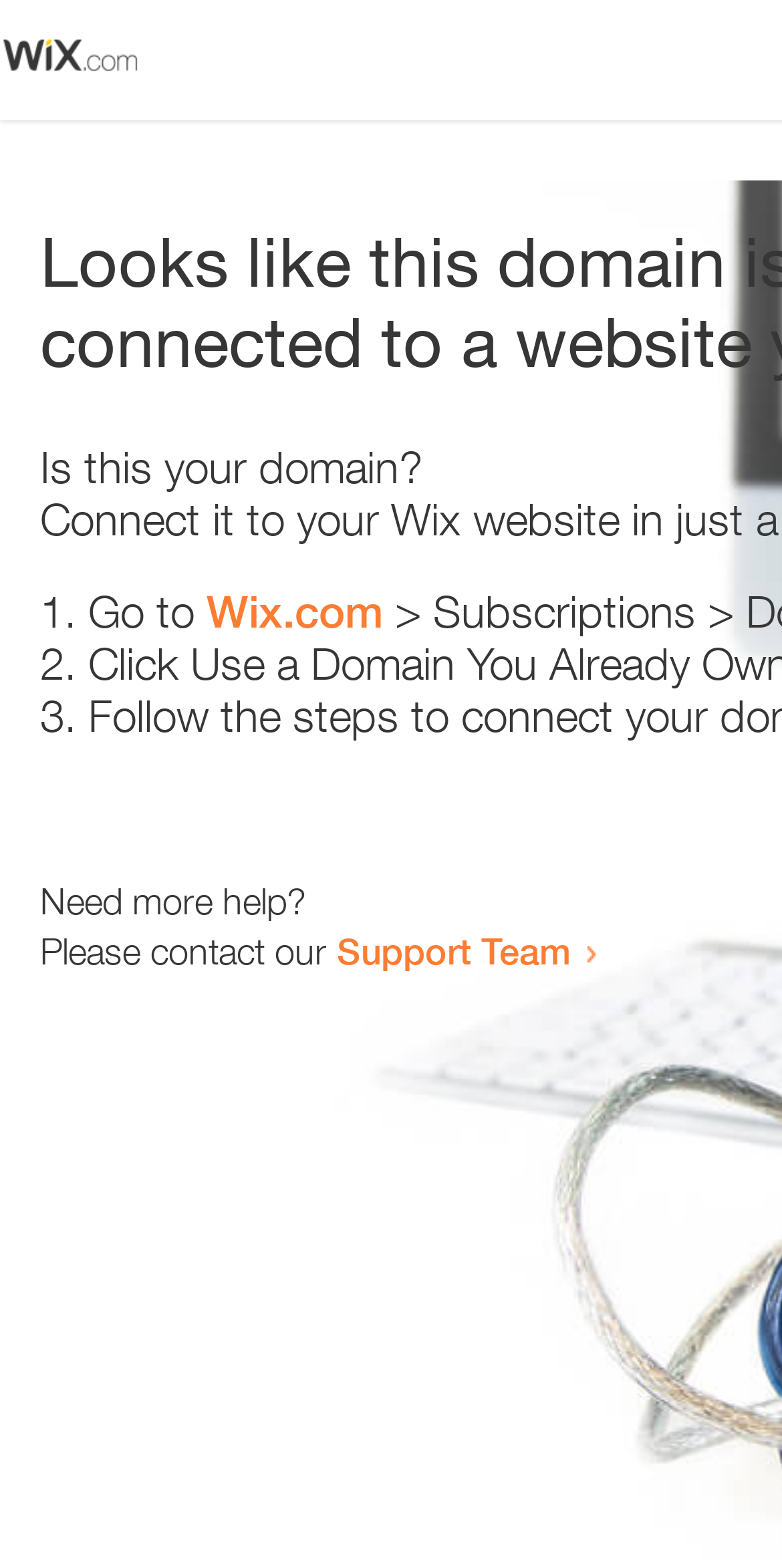Give the bounding box coordinates for the element described by: "Support Team".

[0.431, 0.592, 0.731, 0.62]